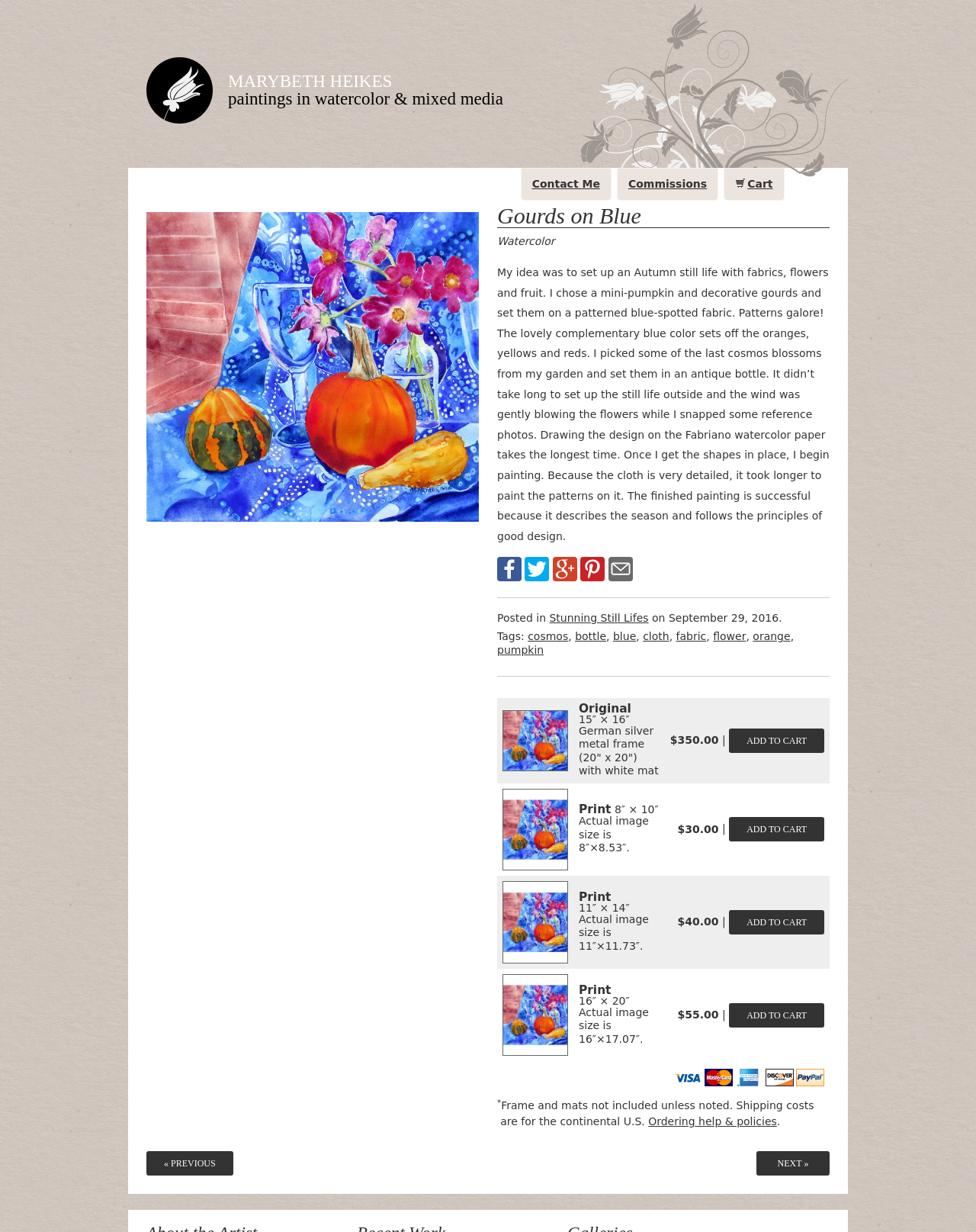Utilize the details in the image to give a detailed response to the question: What is the size of the print in the second row?

The size of the print in the second row is 8″ × 10″, which is mentioned in the gridcell element with the text 'Print 8″ × 10″ Actual image size is 8″×8.53″'.